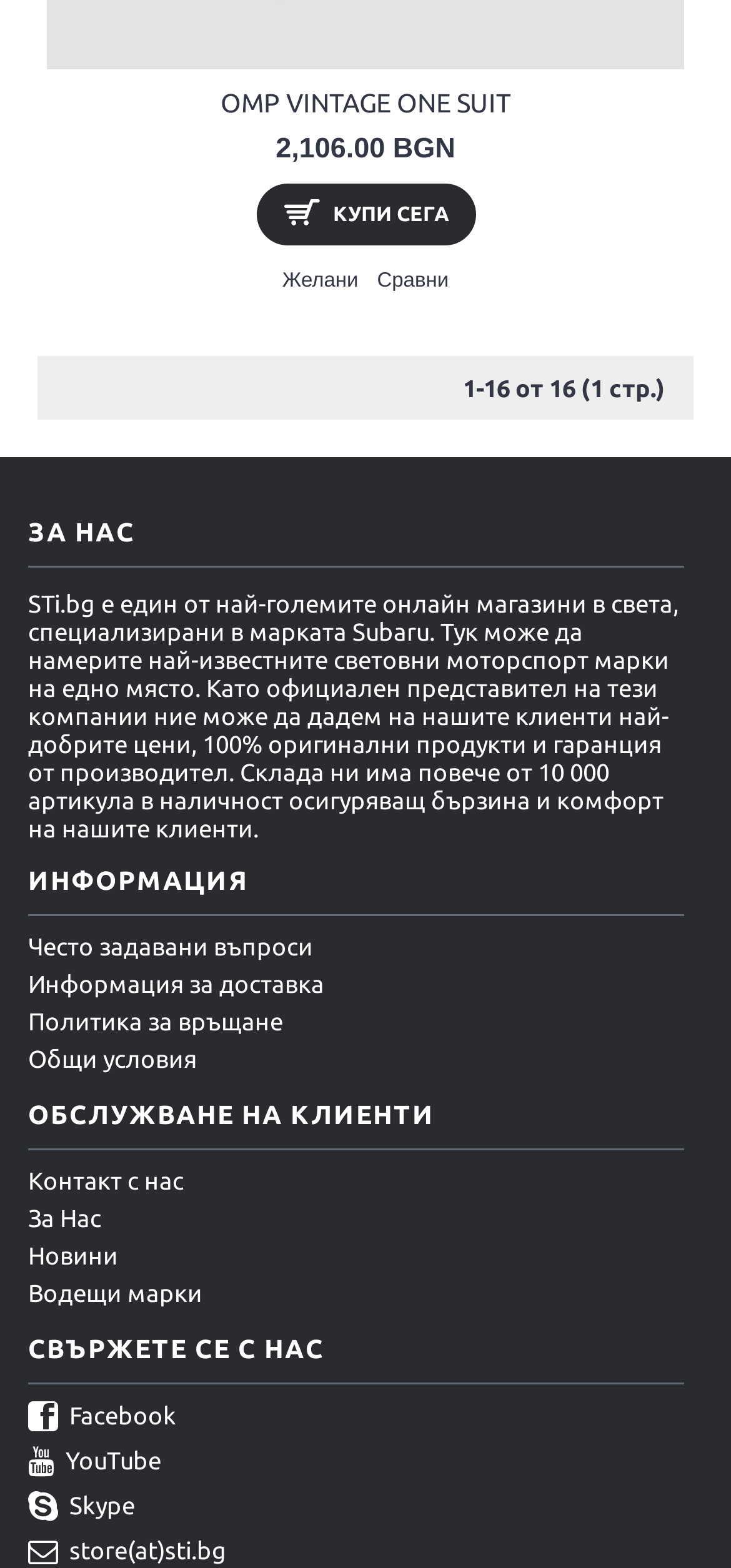Please specify the bounding box coordinates of the area that should be clicked to accomplish the following instruction: "Compare products". The coordinates should consist of four float numbers between 0 and 1, i.e., [left, top, right, bottom].

[0.516, 0.172, 0.614, 0.186]